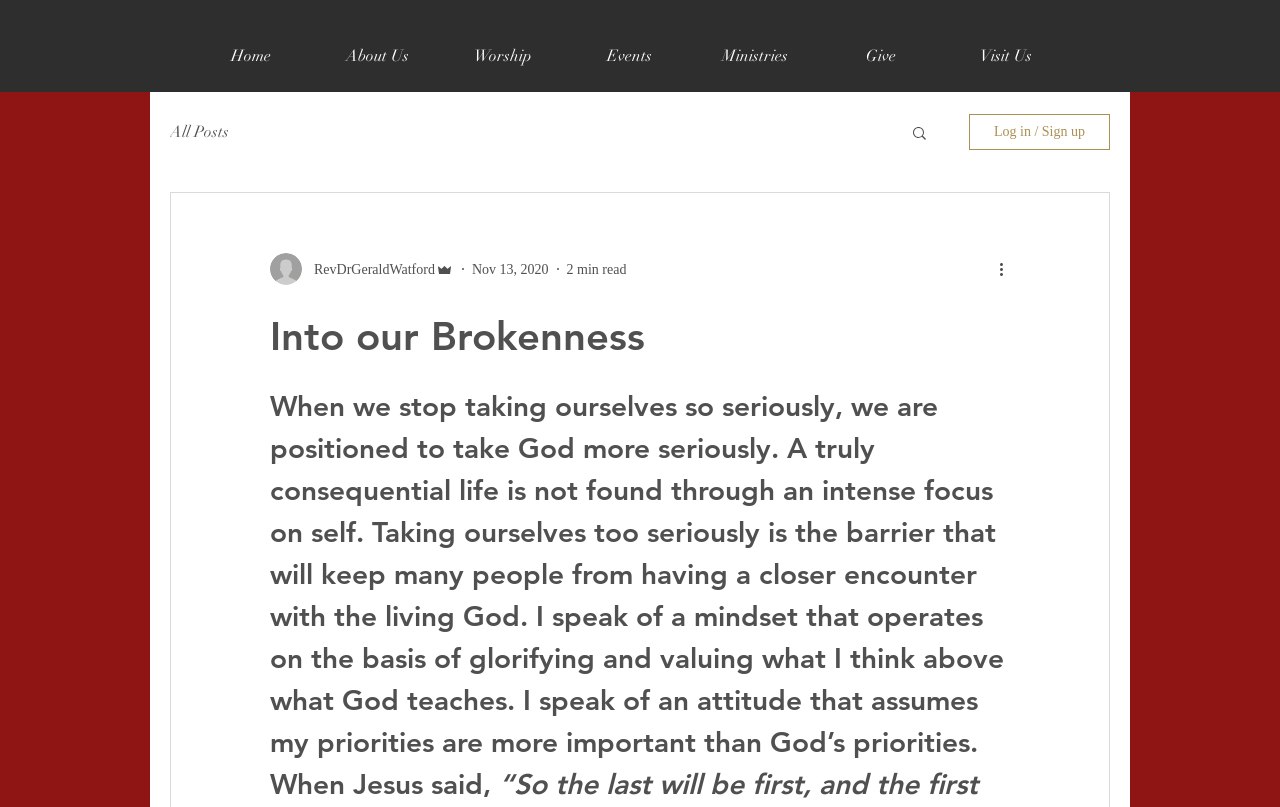Please extract and provide the main headline of the webpage.

Into our Brokenness